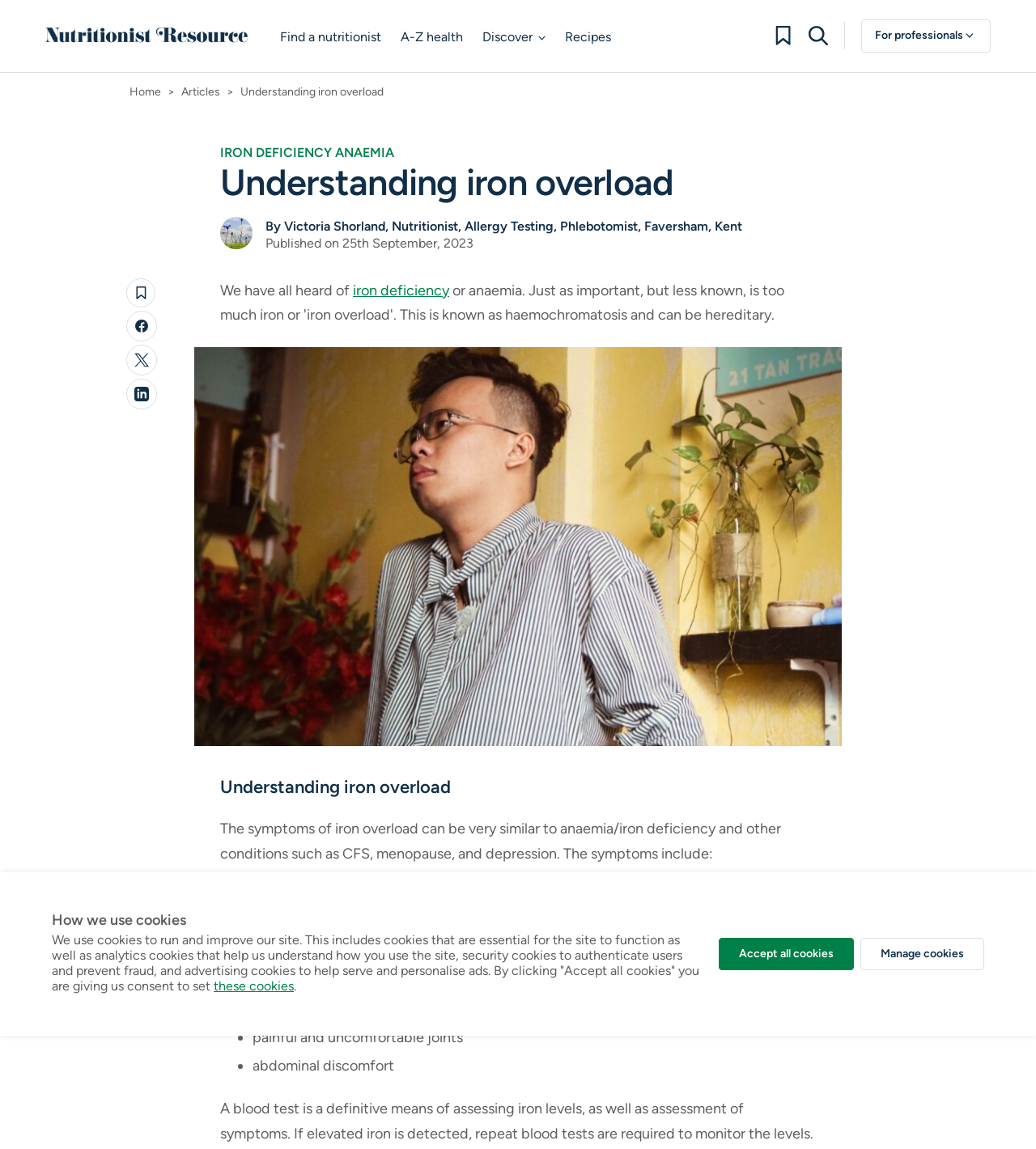Please answer the following question using a single word or phrase: What is the date when this article was published?

25th September, 2023